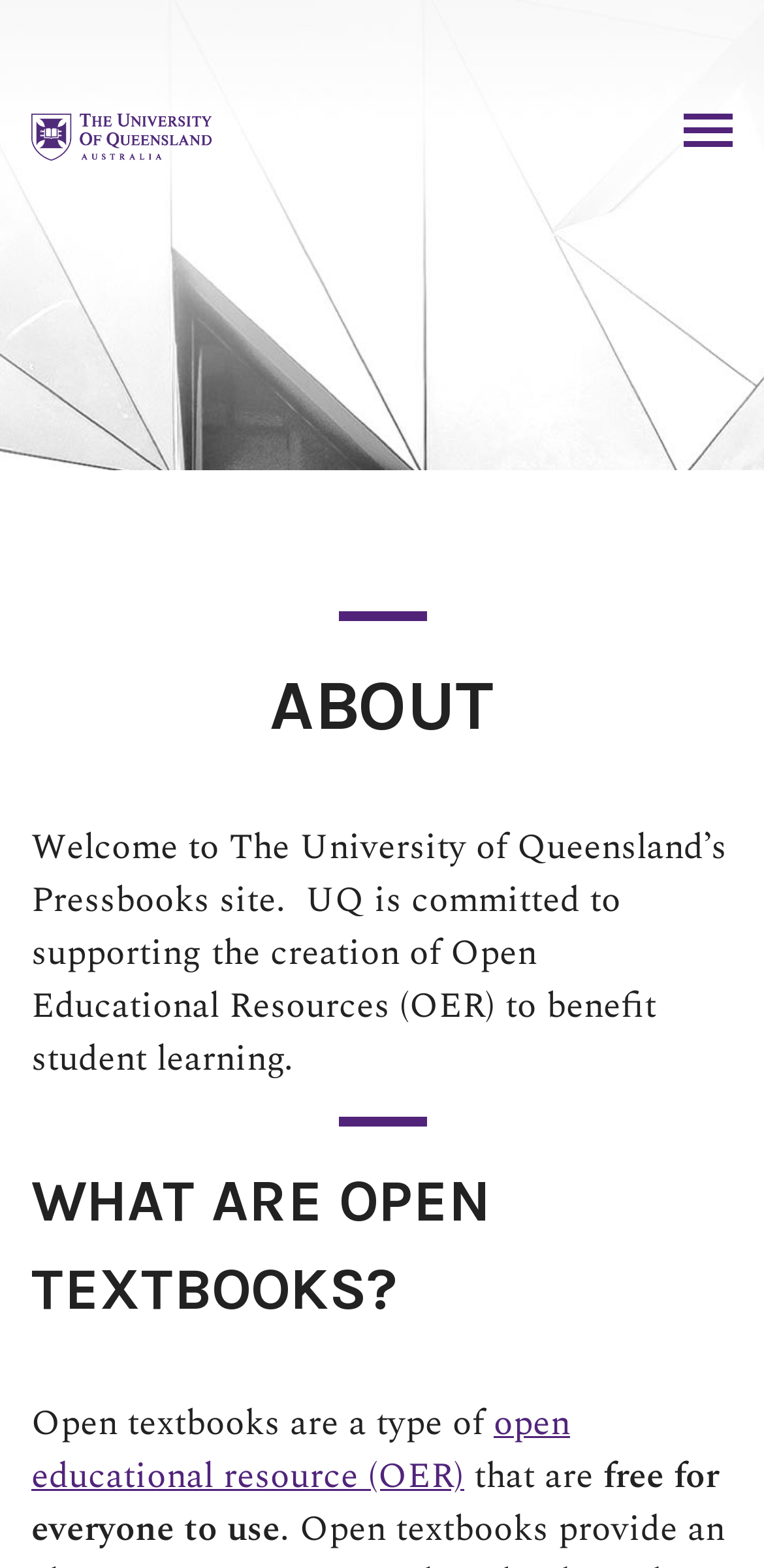What are open textbooks?
Please provide a single word or phrase in response based on the screenshot.

a type of open educational resource